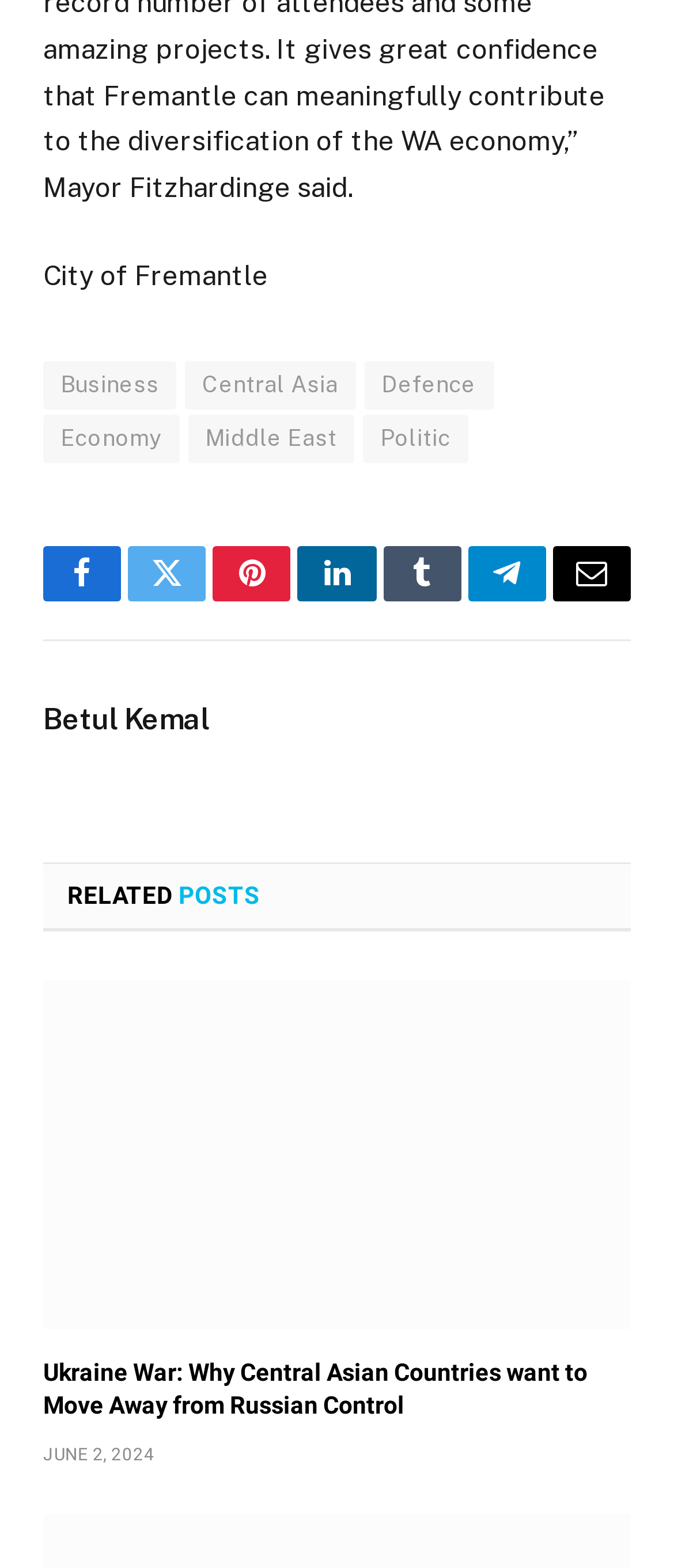Utilize the details in the image to give a detailed response to the question: What is the category of the article?

The category of the article can be determined by looking at the title of the article, which is 'Ukraine War: Why Central Asian Countries want to Move Away from Russian Control'. This title suggests that the article is related to the Ukraine War.